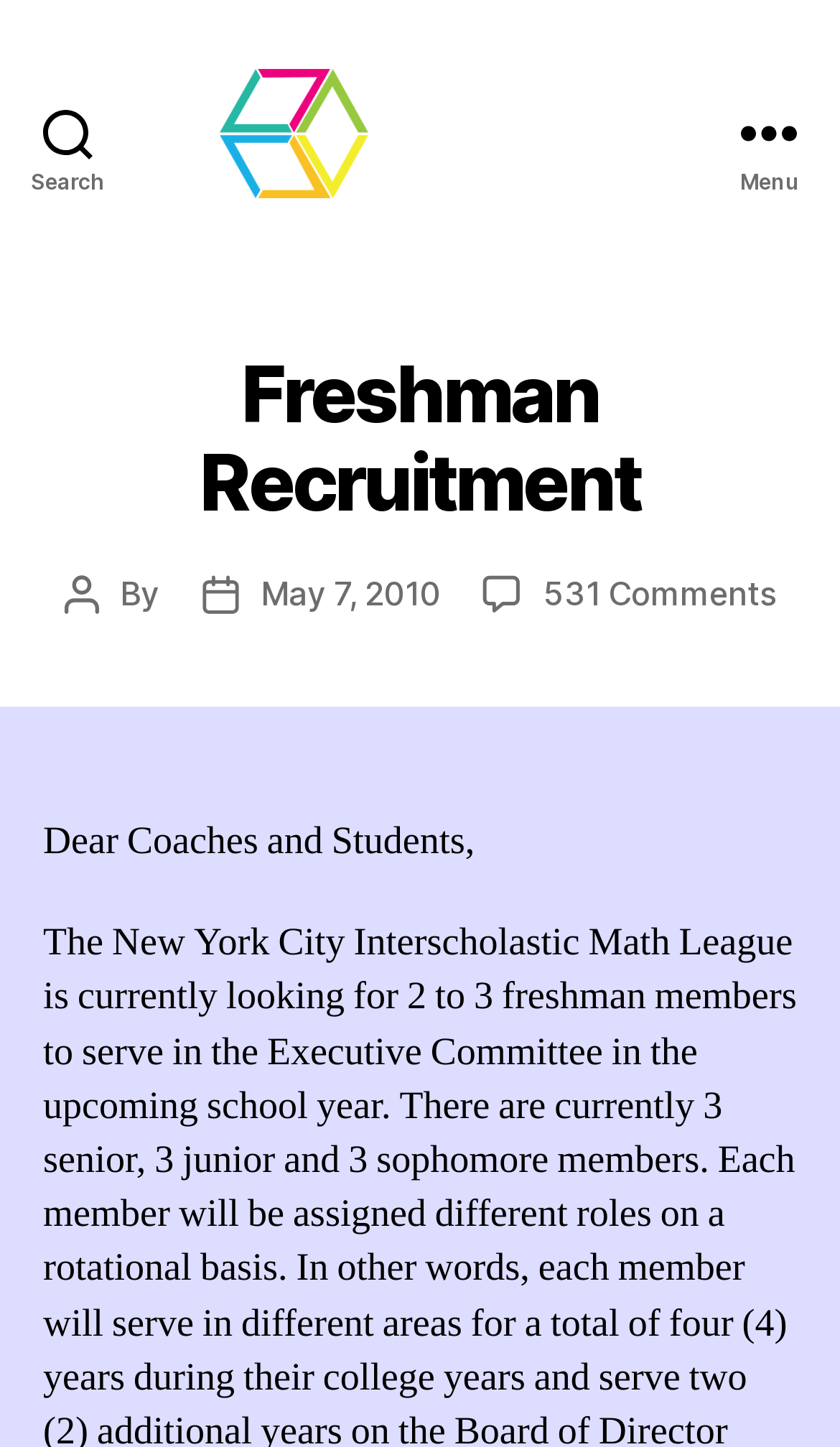Please determine the bounding box coordinates, formatted as (top-left x, top-left y, bottom-right x, bottom-right y), with all values as floating point numbers between 0 and 1. Identify the bounding box of the region described as: Search

[0.0, 0.0, 0.162, 0.183]